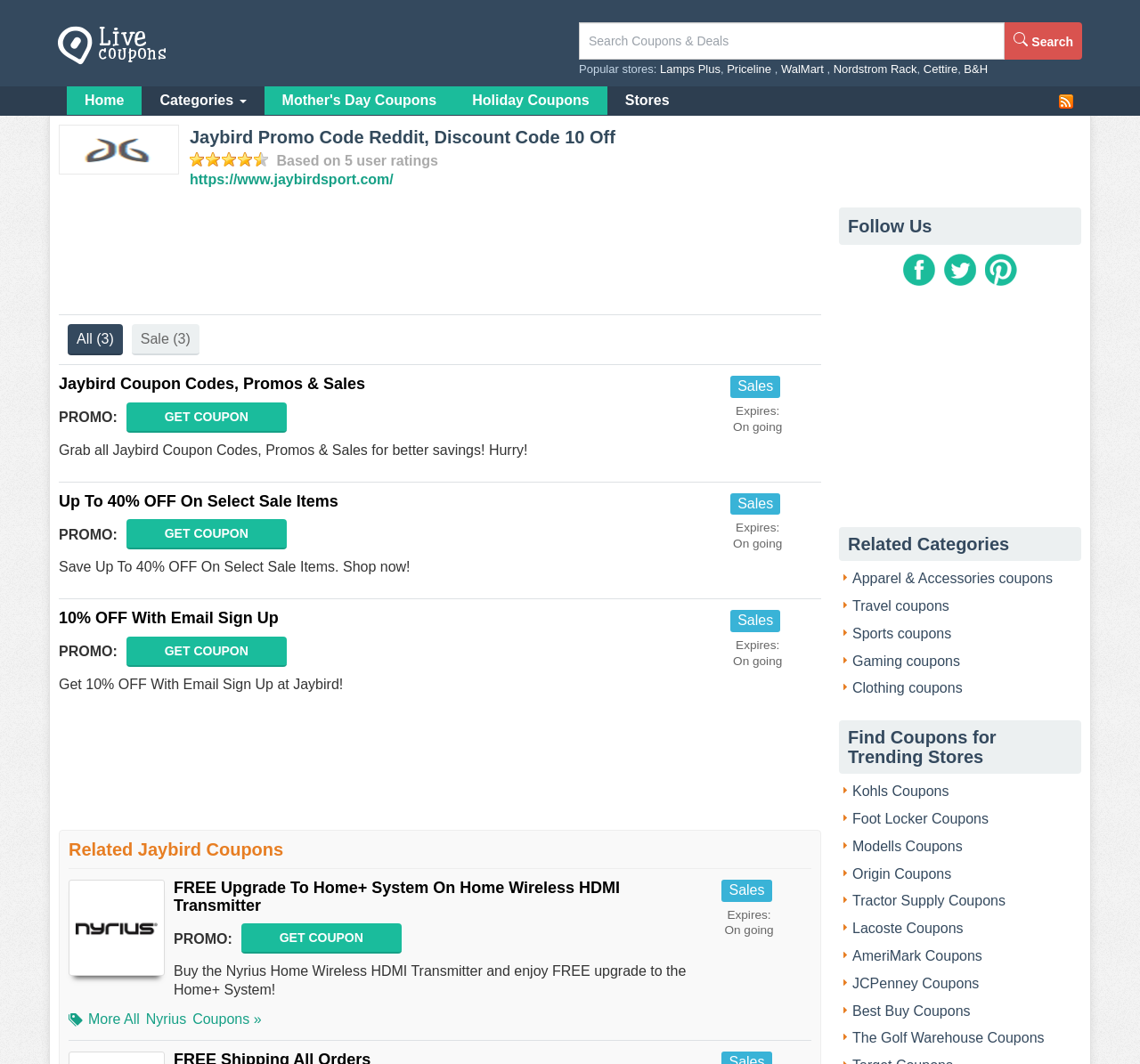Please give a succinct answer using a single word or phrase:
What is the purpose of the 'Popular stores' section?

Show popular stores